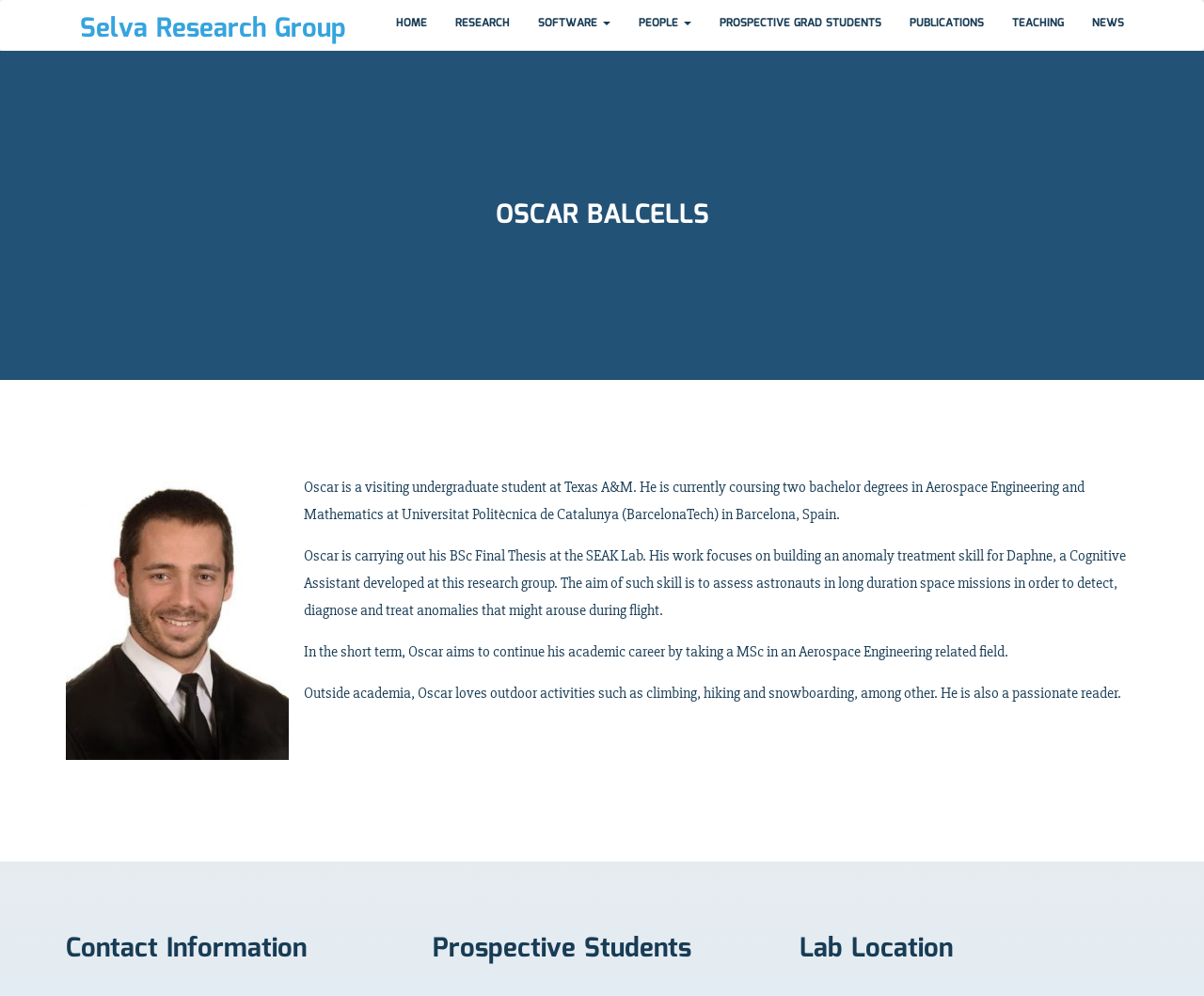What is Oscar's current academic status?
Give a comprehensive and detailed explanation for the question.

Based on the webpage, Oscar is a visiting undergraduate student at Texas A&M, and he is currently coursing two bachelor degrees in Aerospace Engineering and Mathematics at Universitat Politècnica de Catalunya (BarcelonaTech) in Barcelona, Spain.